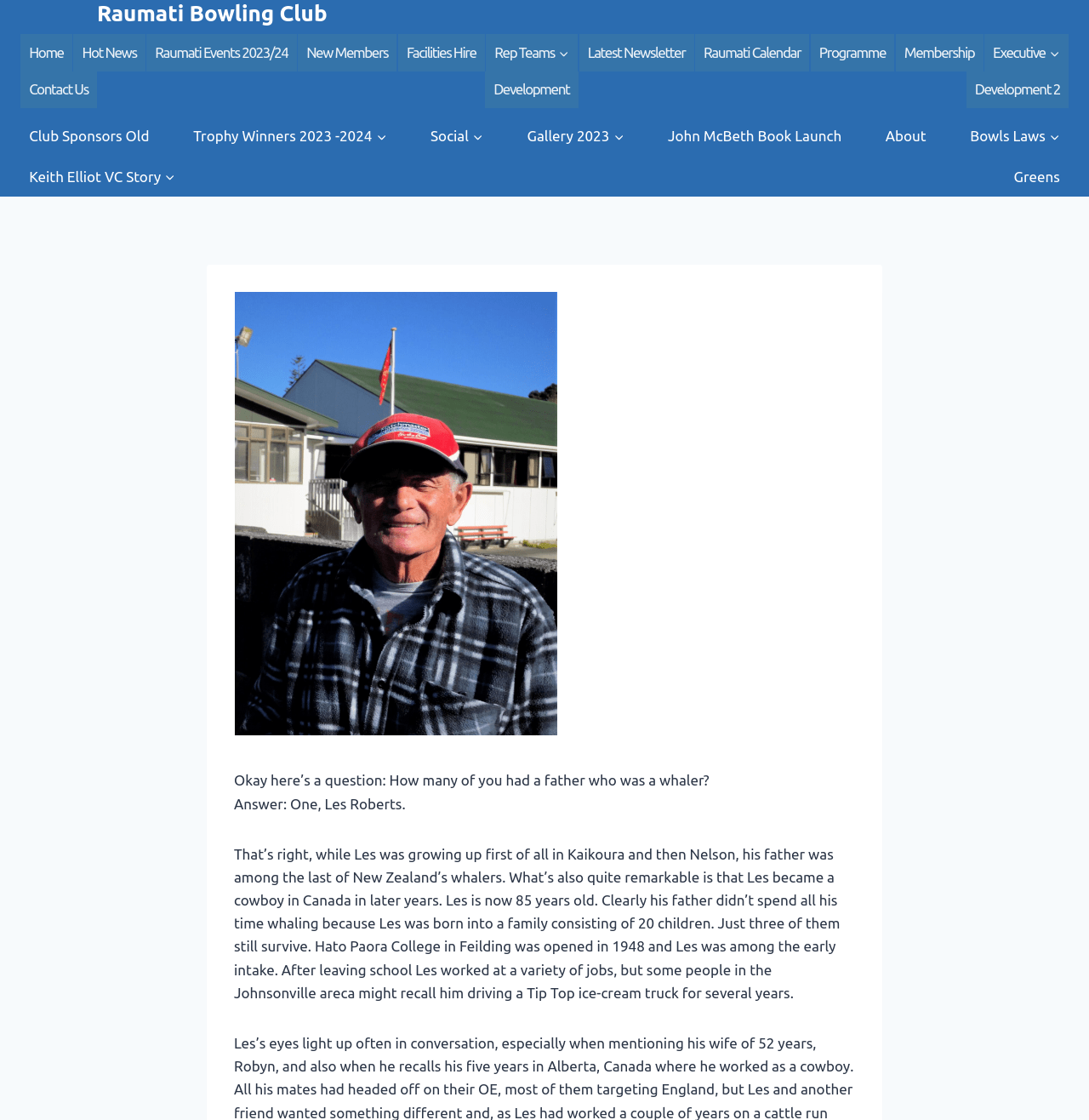What school did Les Roberts attend?
Look at the image and construct a detailed response to the question.

The answer can be found in the text on the webpage, which states 'Hato Paora College in Feilding was opened in 1948 and Les was among the early intake.' This directly mentions the school Les Roberts attended.